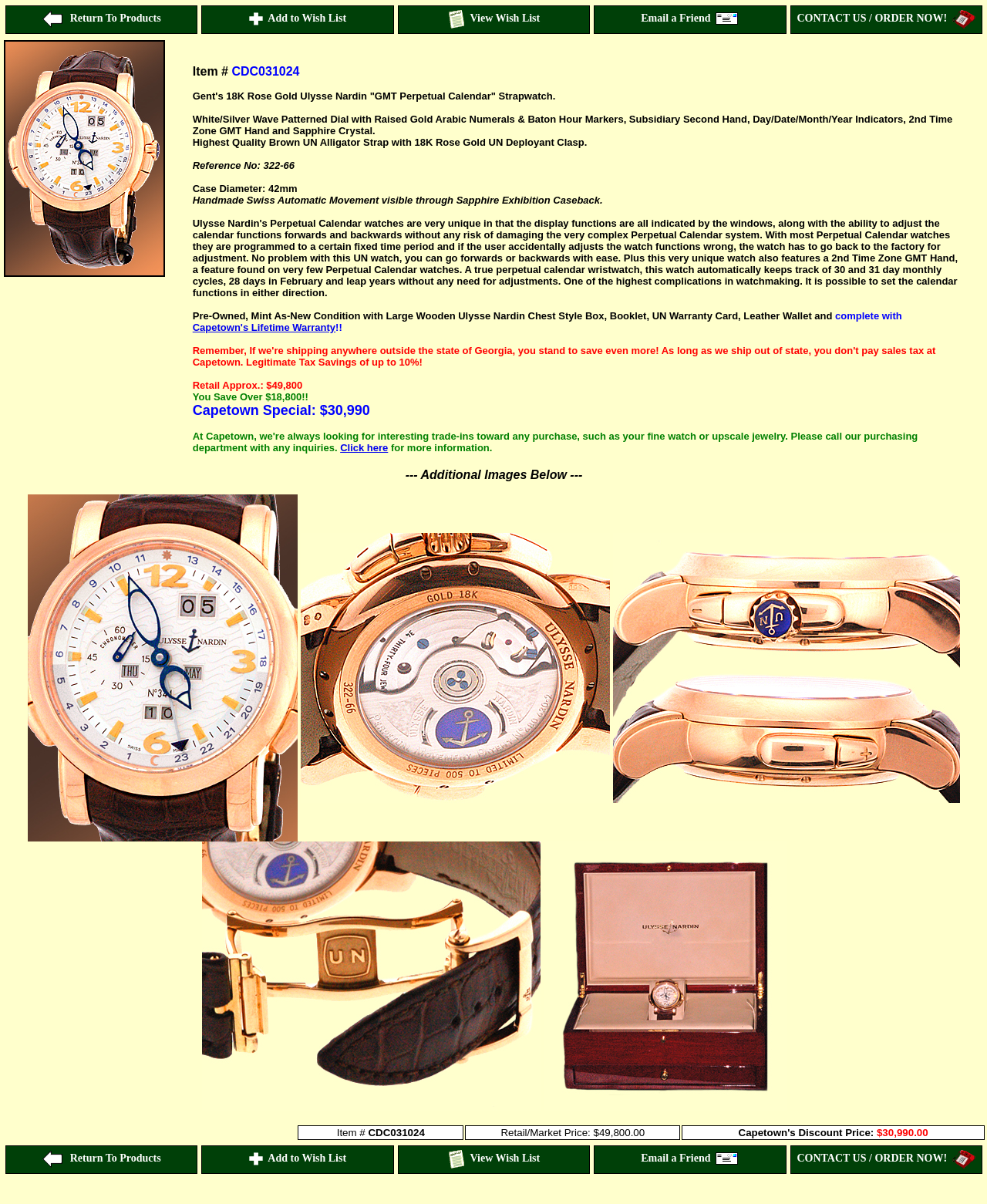Provide the bounding box coordinates for the specified HTML element described in this description: "CONTACT US / ORDER NOW!". The coordinates should be four float numbers ranging from 0 to 1, in the format [left, top, right, bottom].

[0.801, 0.952, 0.995, 0.974]